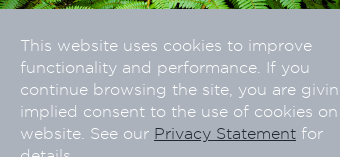Where can users find more information about the website's cookie policy?
Examine the webpage screenshot and provide an in-depth answer to the question.

The notification banner directs users to view the 'Privacy Statement' for further details regarding the website's cookie policy, providing a clear call-to-action for users who want to learn more about how the website uses cookies.